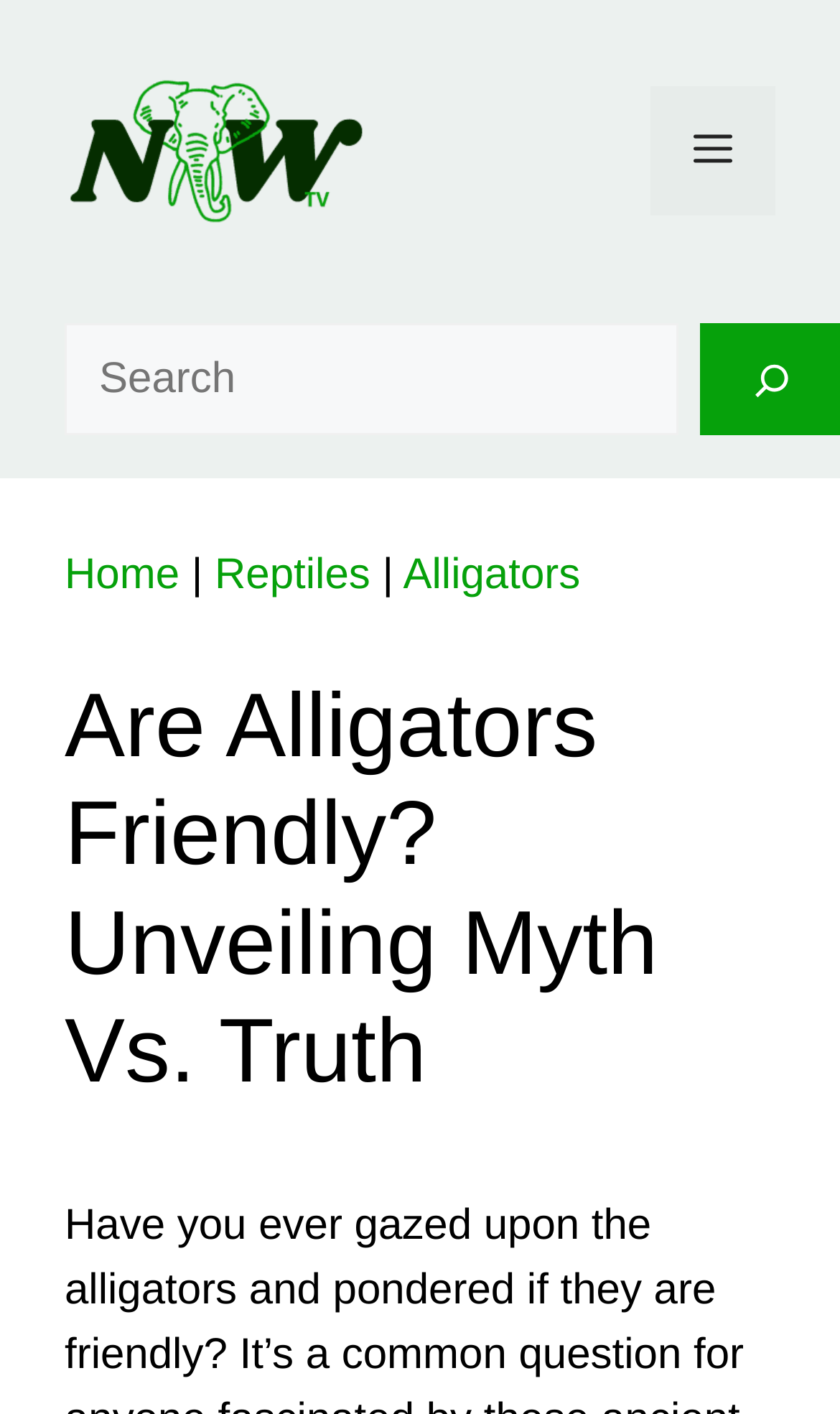What is the purpose of the button in the top right corner?
Can you offer a detailed and complete answer to this question?

I examined the button element in the top right corner and found that it is labeled as 'Menu' and has an expanded property set to False, indicating that it controls the primary menu.